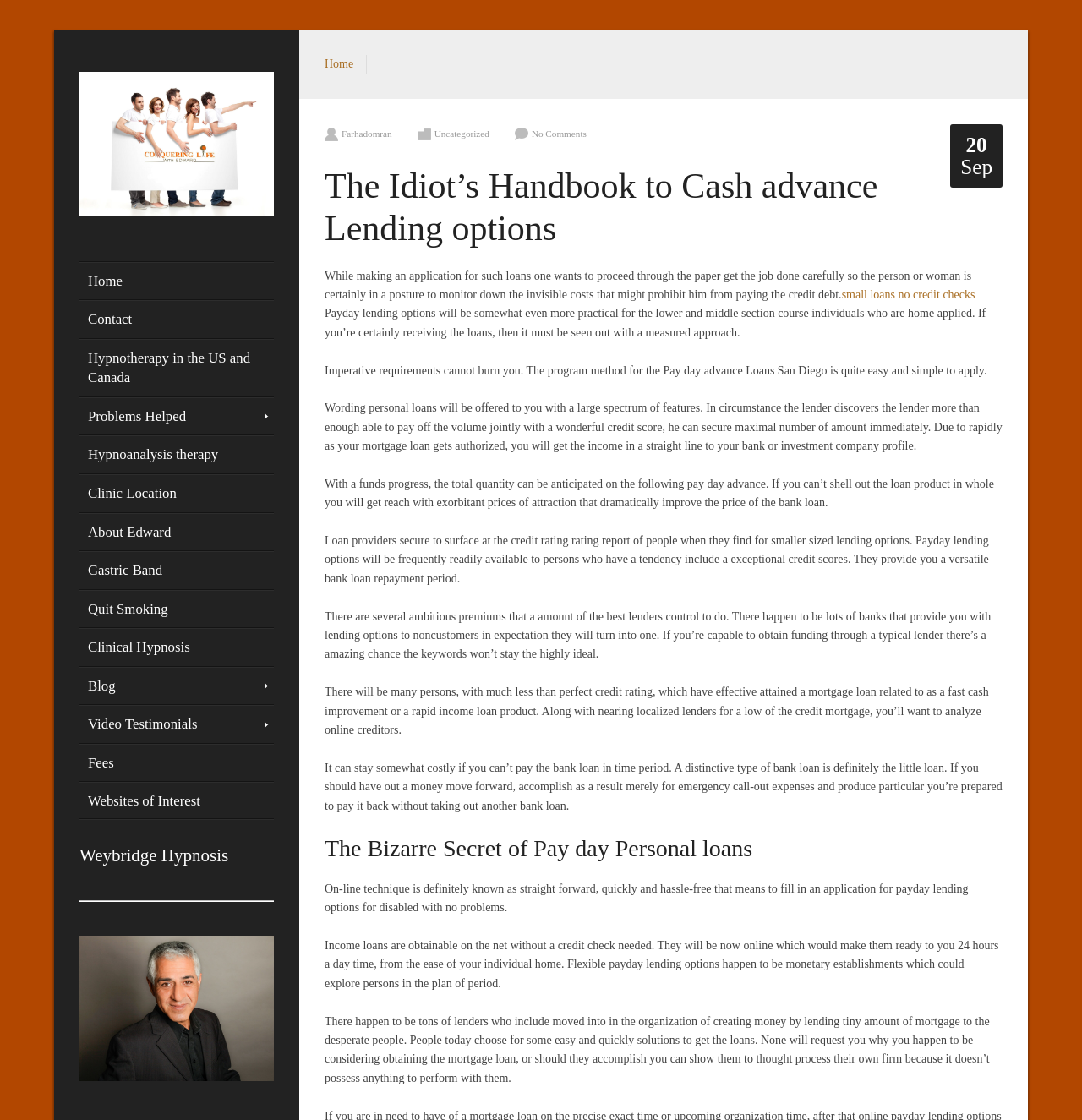Please provide a one-word or short phrase answer to the question:
Who is the author of the blog post?

Not specified